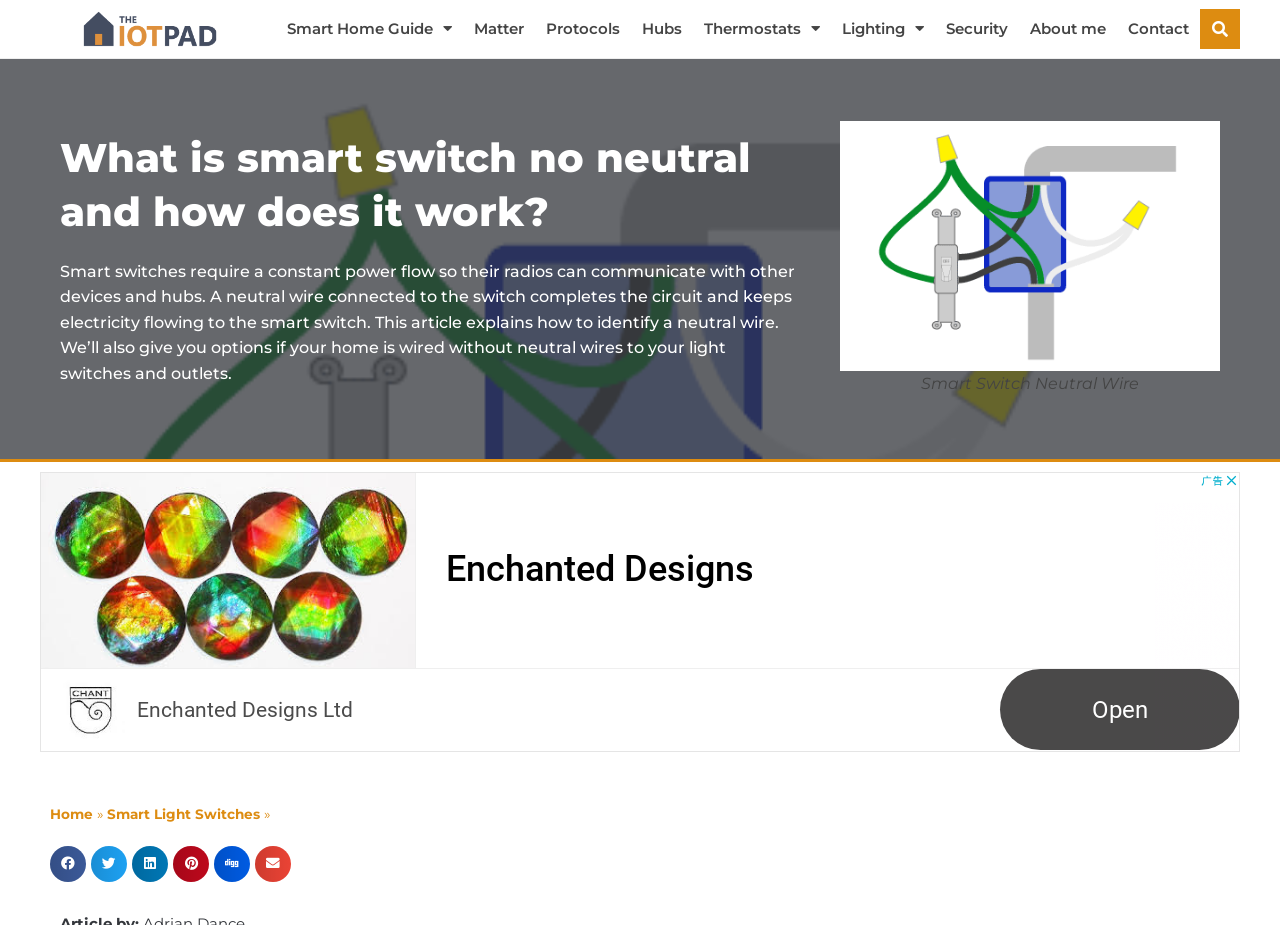Kindly determine the bounding box coordinates of the area that needs to be clicked to fulfill this instruction: "Read about What is smart switch no neutral and how does it work?".

[0.047, 0.141, 0.625, 0.258]